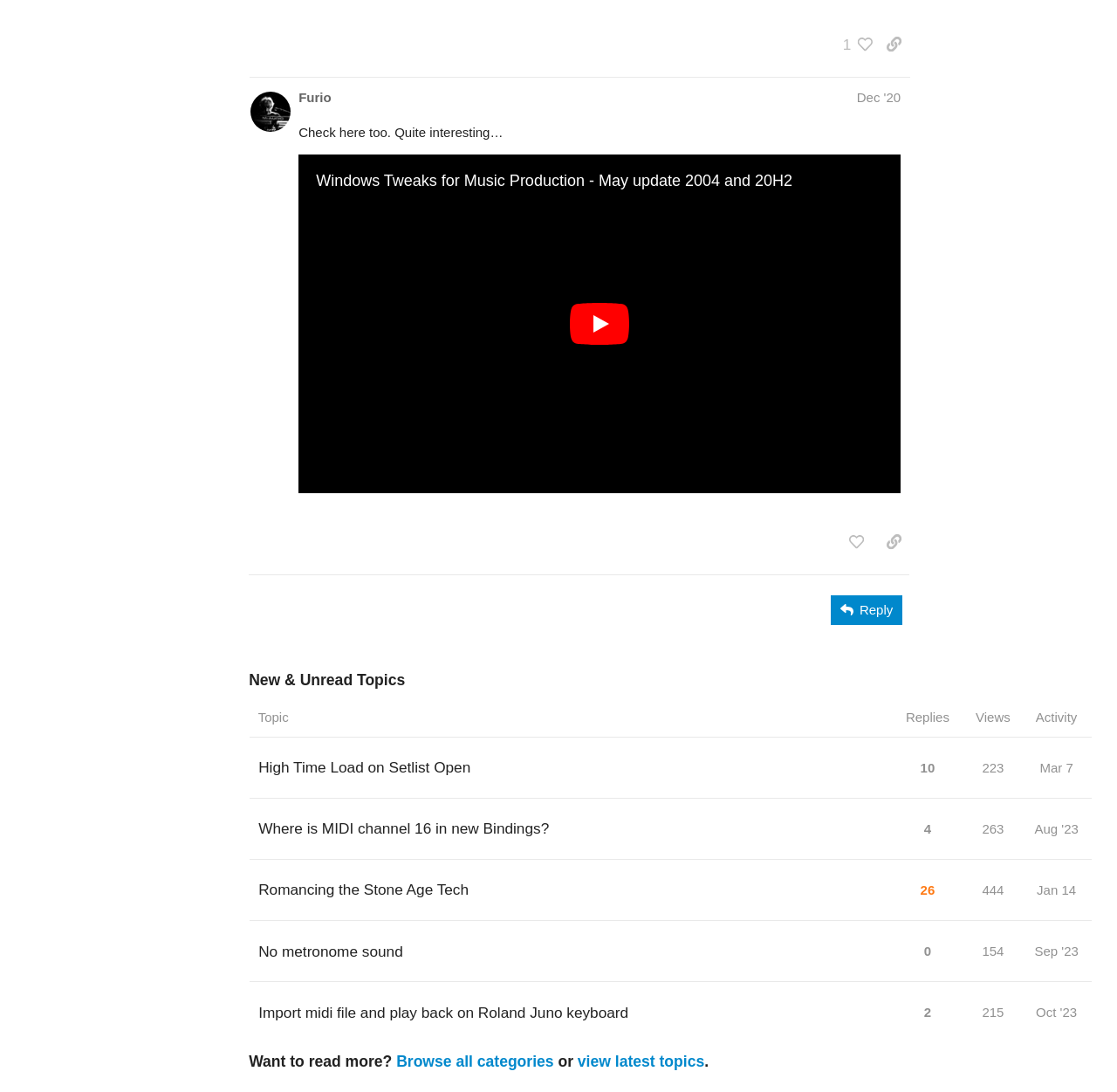With reference to the screenshot, provide a detailed response to the question below:
How many replies does the topic 'High Time Load on Setlist Open' have?

I found the topic 'High Time Load on Setlist Open' in the table element. Then, I looked at the gridcell element inside this table, which contains the number of replies, 'This topic has 10 replies'.